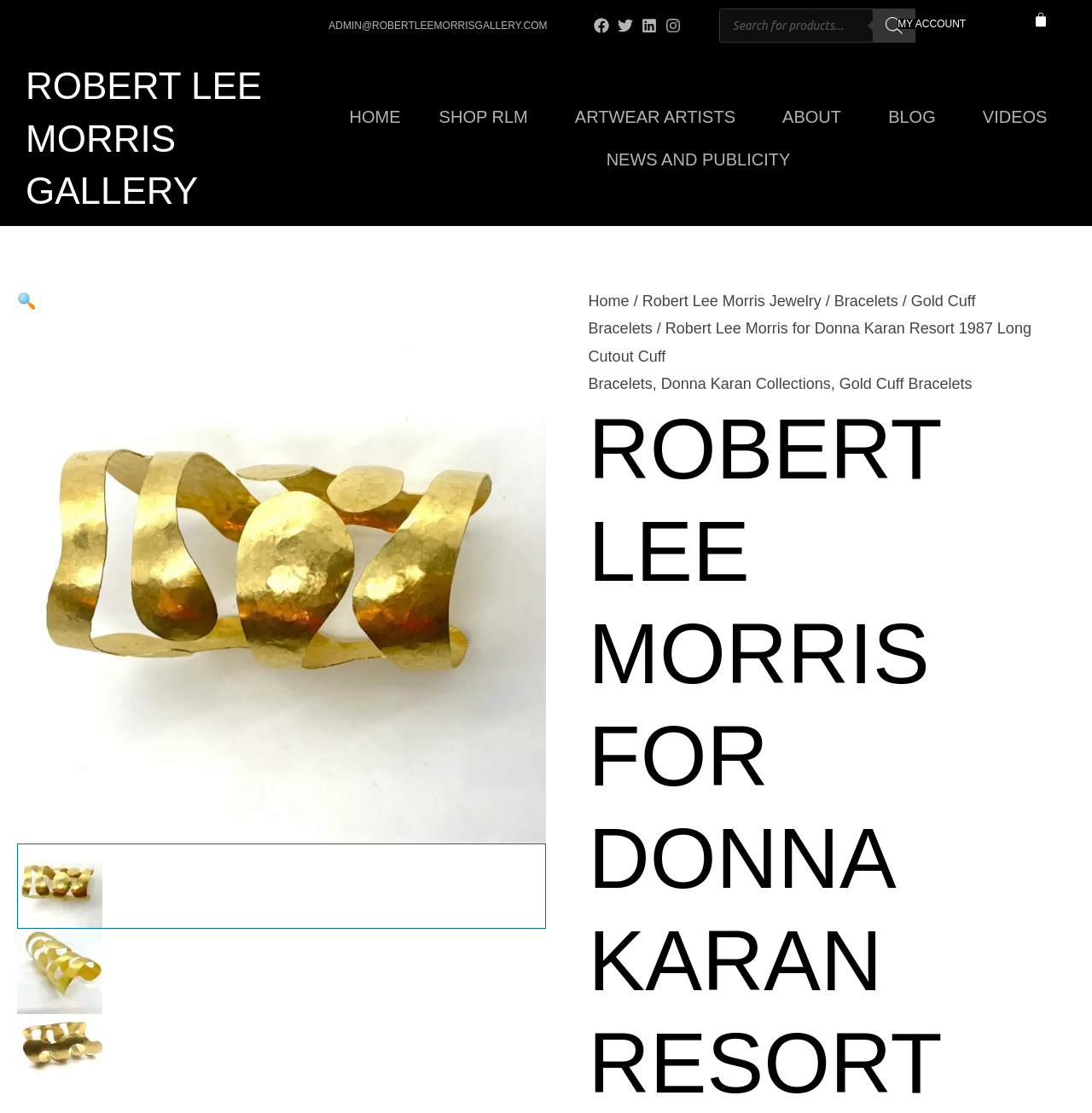Identify the bounding box for the given UI element using the description provided. Coordinates should be in the format (top-left x, top-left y, bottom-right x, bottom-right y) and must be between 0 and 1. Here is the description: Who We Work With

None